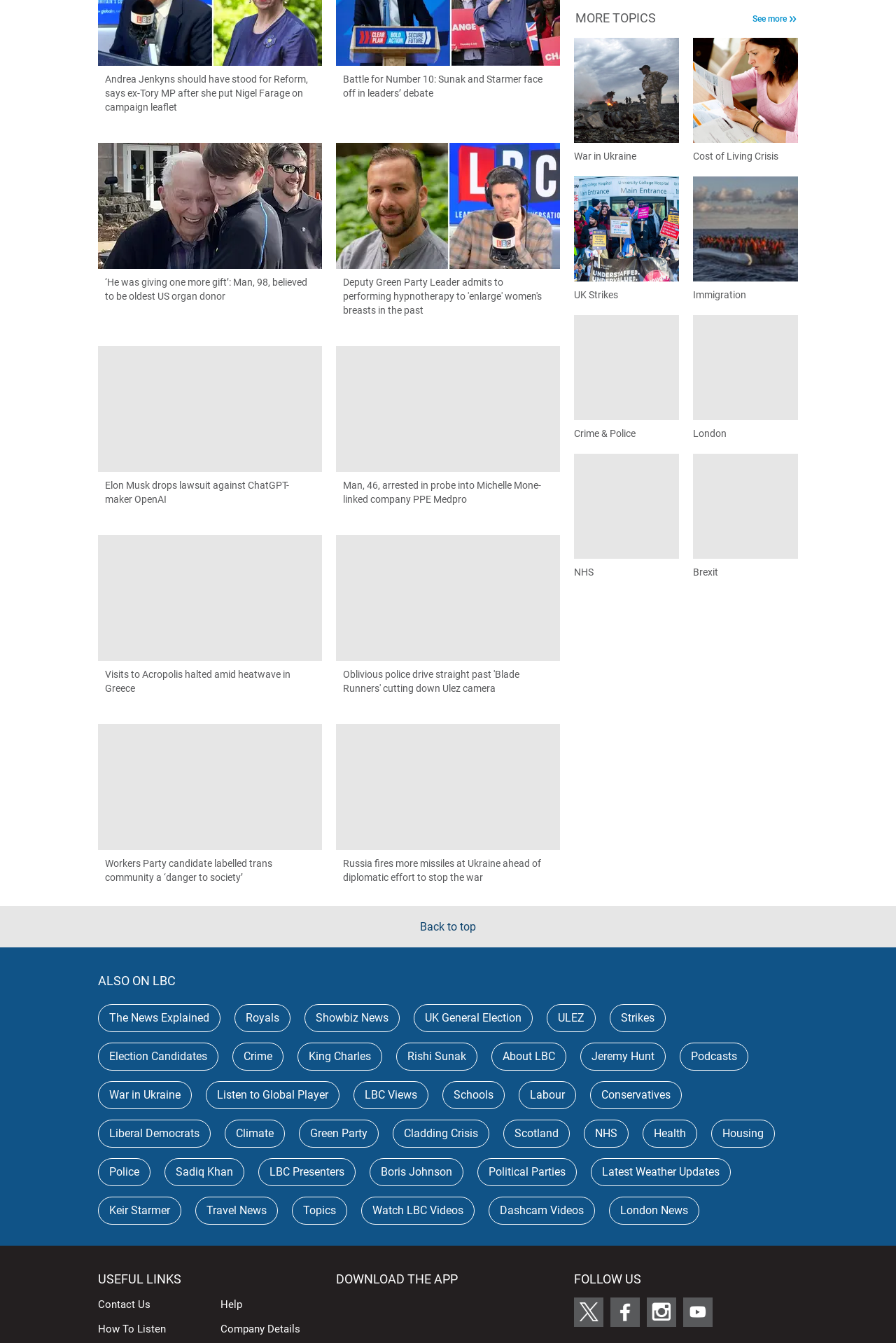Please specify the bounding box coordinates of the region to click in order to perform the following instruction: "Learn more about the Cost of Living Crisis".

[0.773, 0.028, 0.891, 0.121]